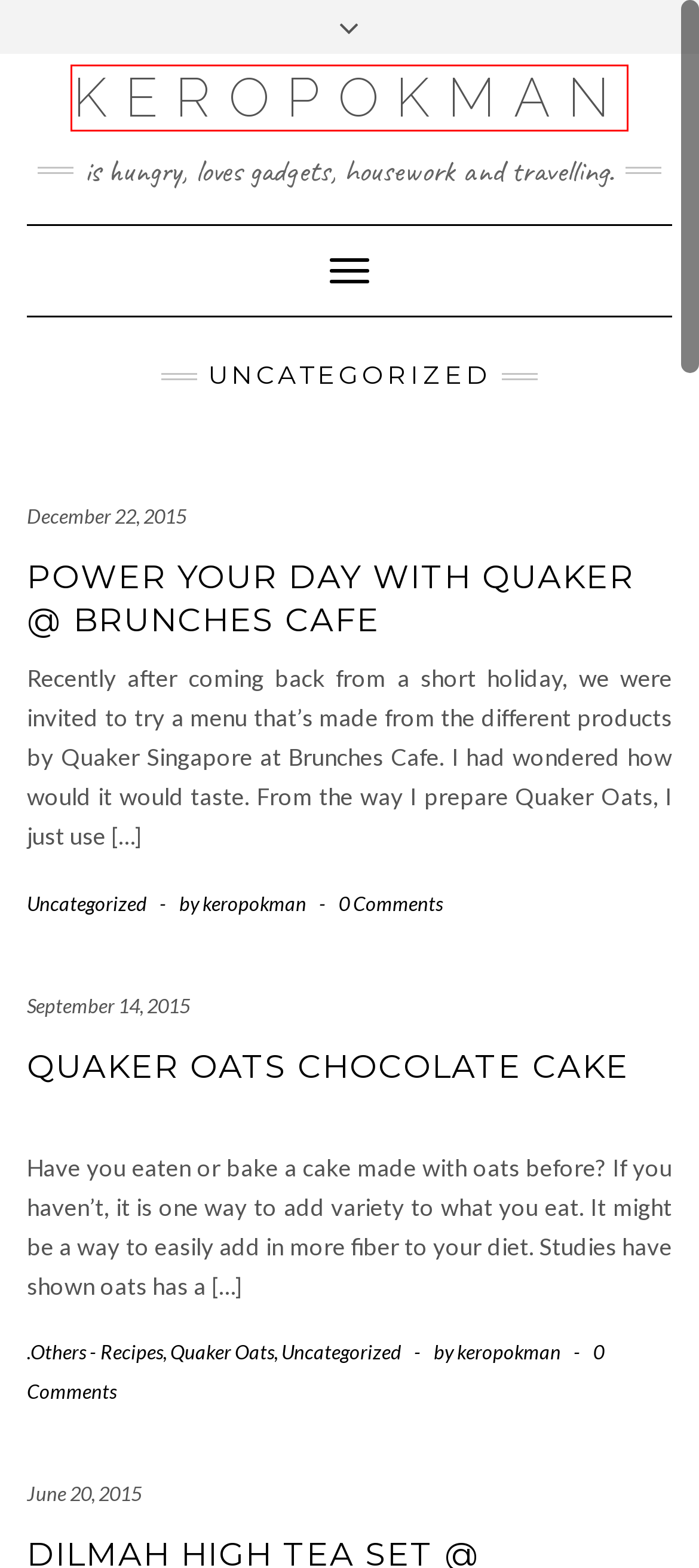You are provided with a screenshot of a webpage where a red rectangle bounding box surrounds an element. Choose the description that best matches the new webpage after clicking the element in the red bounding box. Here are the choices:
A. .Others – Recipes – KeropokMan
B. Dilmah High Tea Set @ Carpenter and Cook – KeropokMan
C. Quaker Oats – KeropokMan
D. Power your day with Quaker @ Brunches Cafe – KeropokMan
E. Yan Ting – KeropokMan
F. Quaker Oats Chocolate Cake – KeropokMan
G. .Area: Bukit Timah / Upper Bukit Timah – KeropokMan
H. KeropokMan – is hungry, loves gadgets, housework and travelling.

H